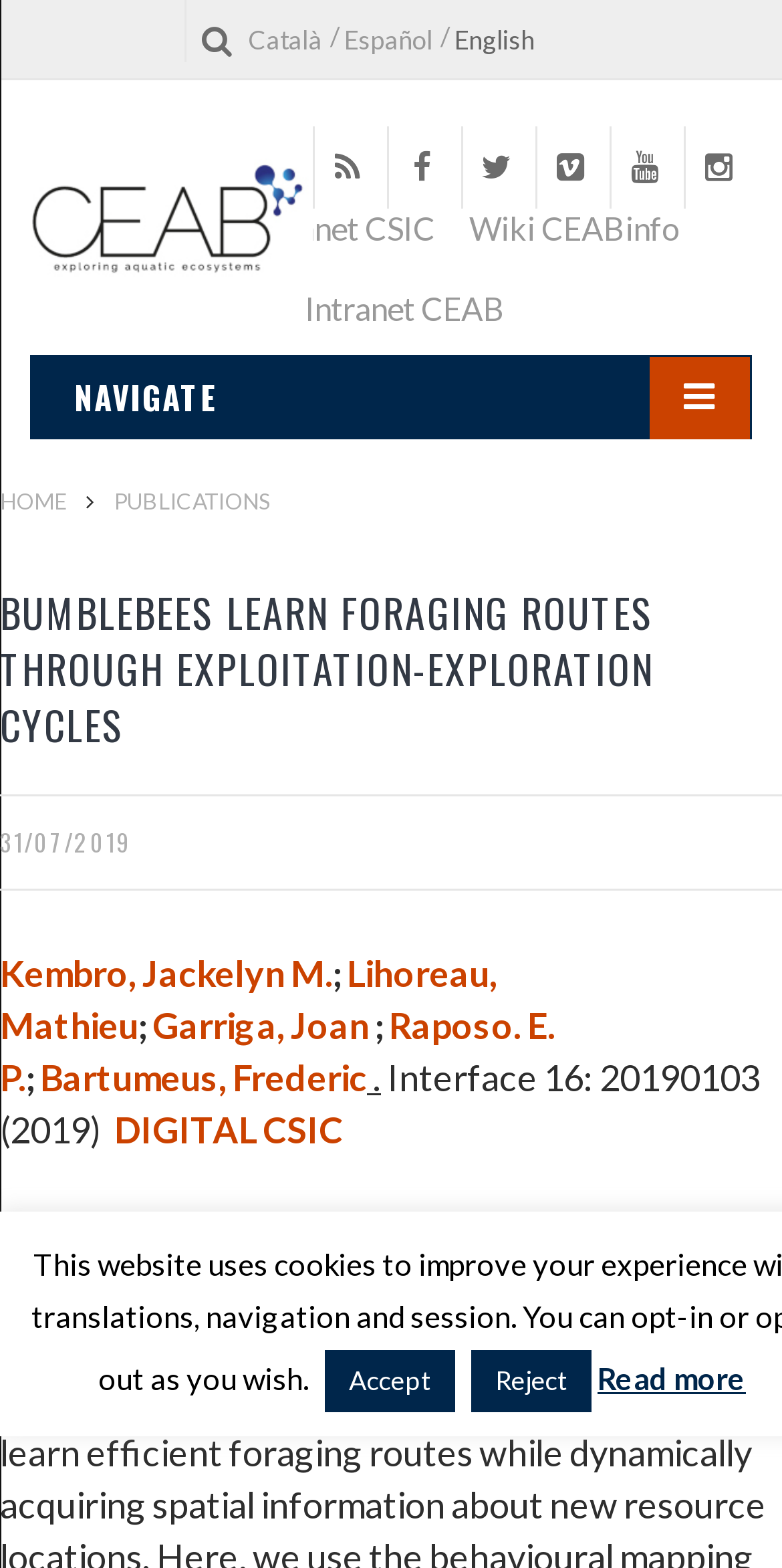Pinpoint the bounding box coordinates for the area that should be clicked to perform the following instruction: "View the Services page".

None